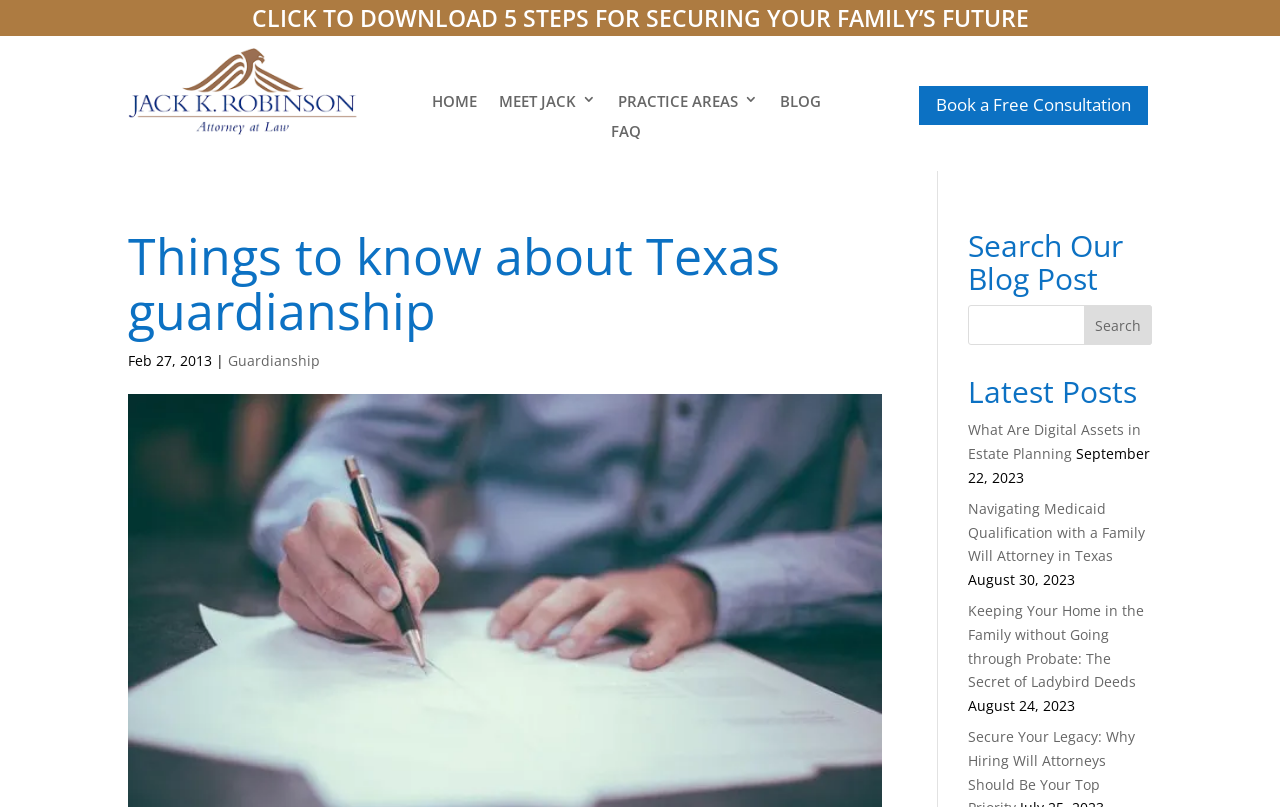Given the element description Guardianship, specify the bounding box coordinates of the corresponding UI element in the format (top-left x, top-left y, bottom-right x, bottom-right y). All values must be between 0 and 1.

[0.178, 0.436, 0.25, 0.459]